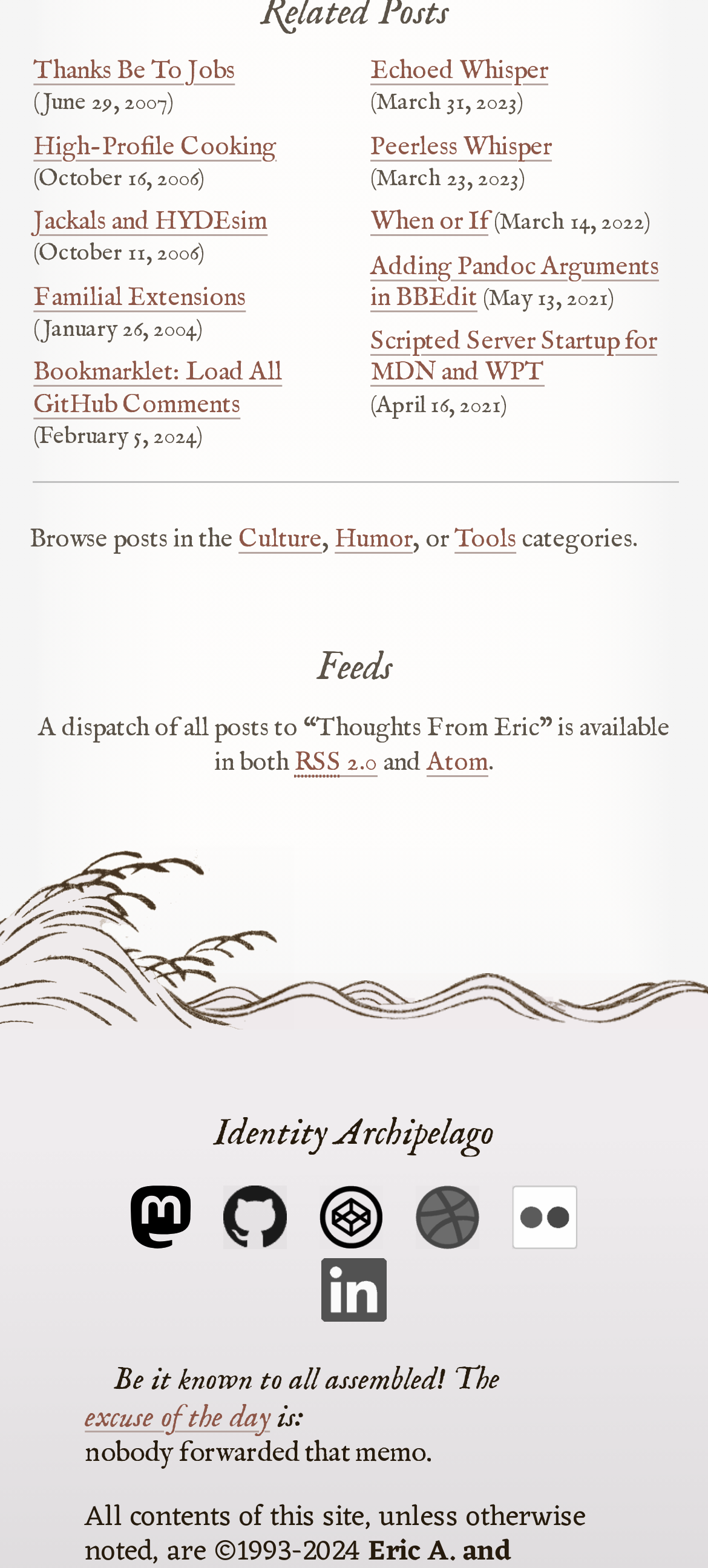Specify the bounding box coordinates of the element's area that should be clicked to execute the given instruction: "Subscribe to the RSS 2.0 feed". The coordinates should be four float numbers between 0 and 1, i.e., [left, top, right, bottom].

[0.415, 0.476, 0.533, 0.497]